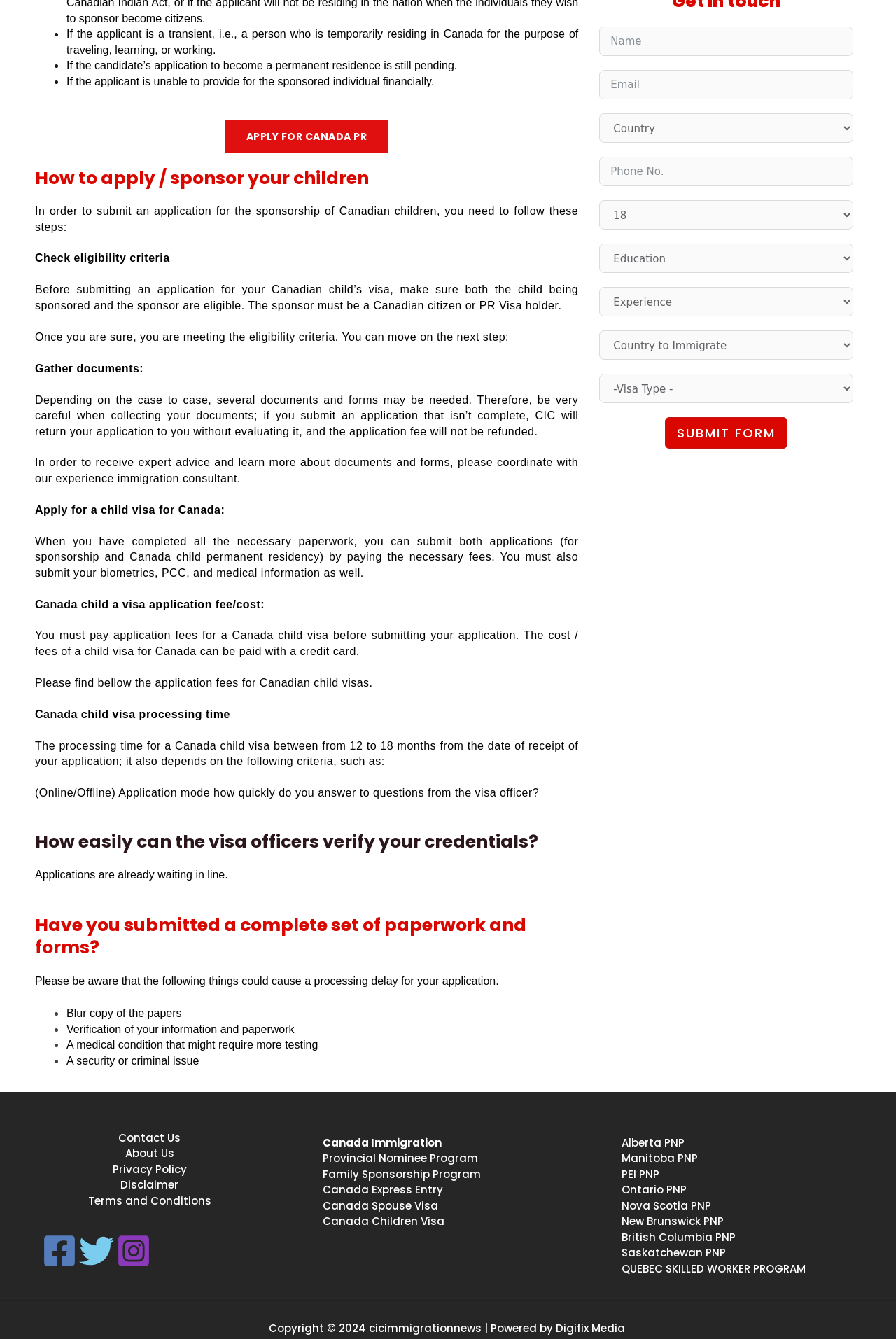Identify the bounding box coordinates for the UI element described as: "Disclaimer". The coordinates should be provided as four floats between 0 and 1: [left, top, right, bottom].

[0.134, 0.879, 0.199, 0.89]